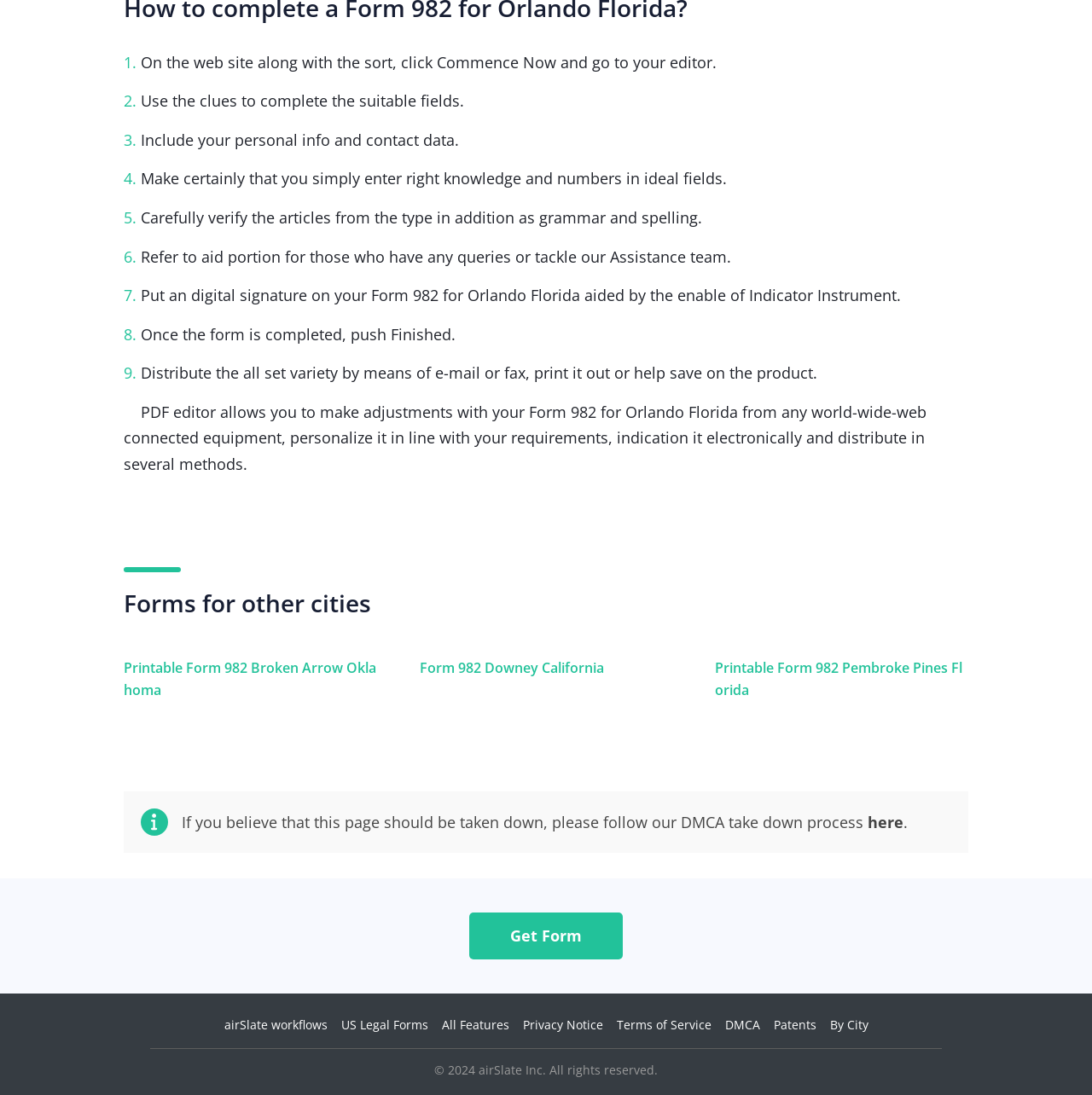Indicate the bounding box coordinates of the element that must be clicked to execute the instruction: "Search for something". The coordinates should be given as four float numbers between 0 and 1, i.e., [left, top, right, bottom].

None